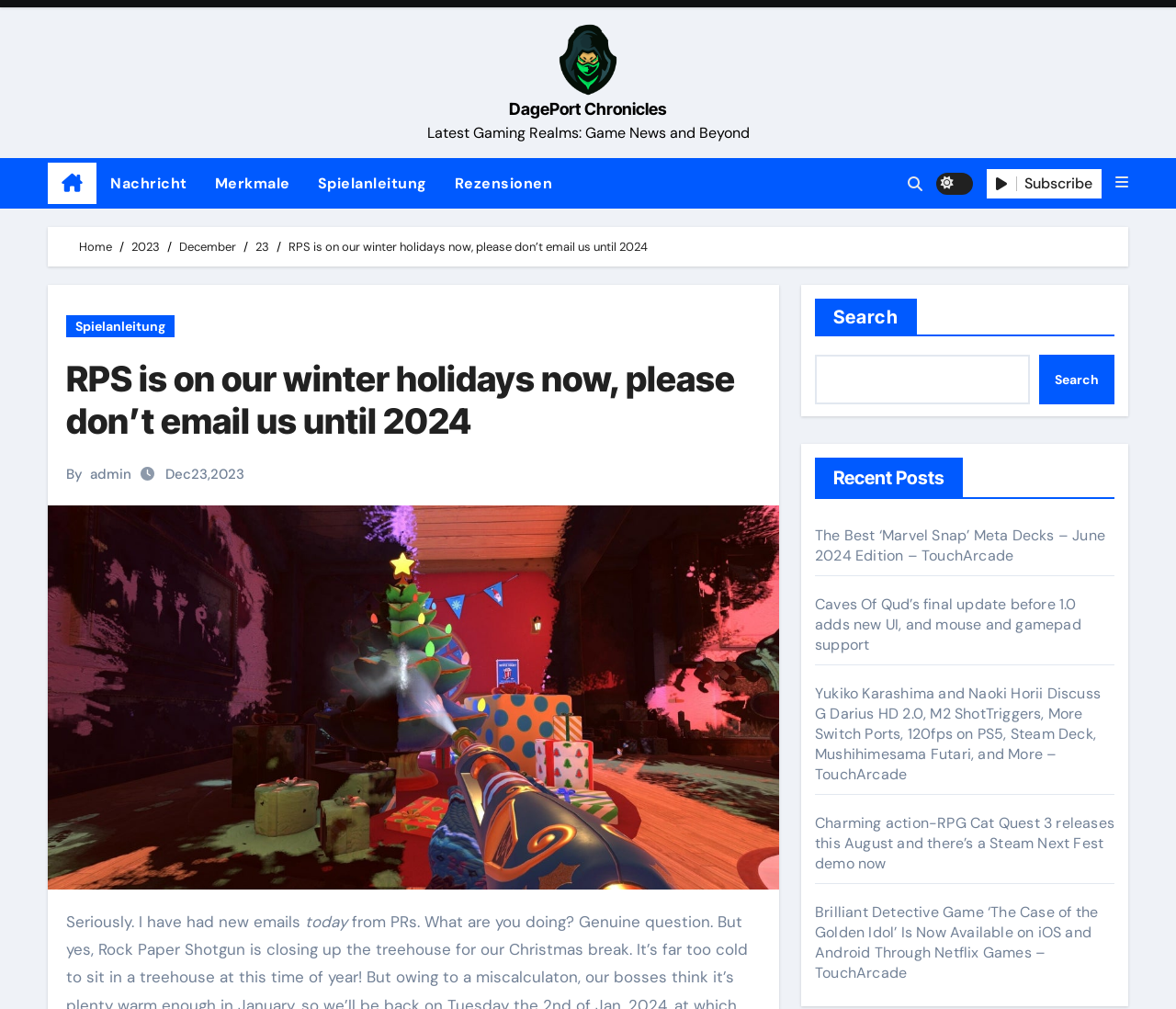Please locate the clickable area by providing the bounding box coordinates to follow this instruction: "Search for something".

[0.693, 0.352, 0.876, 0.401]